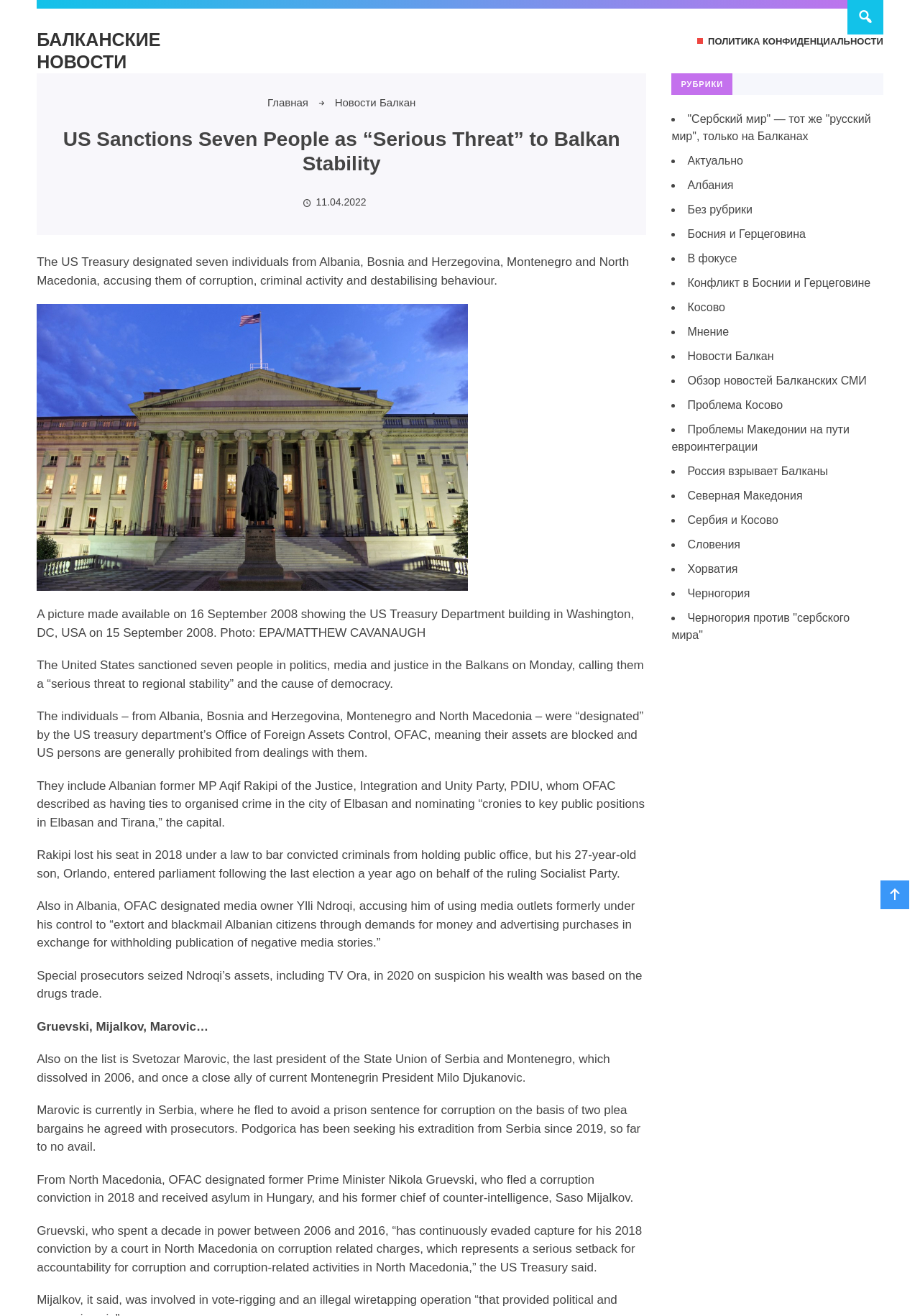How many individuals were sanctioned by the US Treasury?
Using the image as a reference, answer the question with a short word or phrase.

Seven